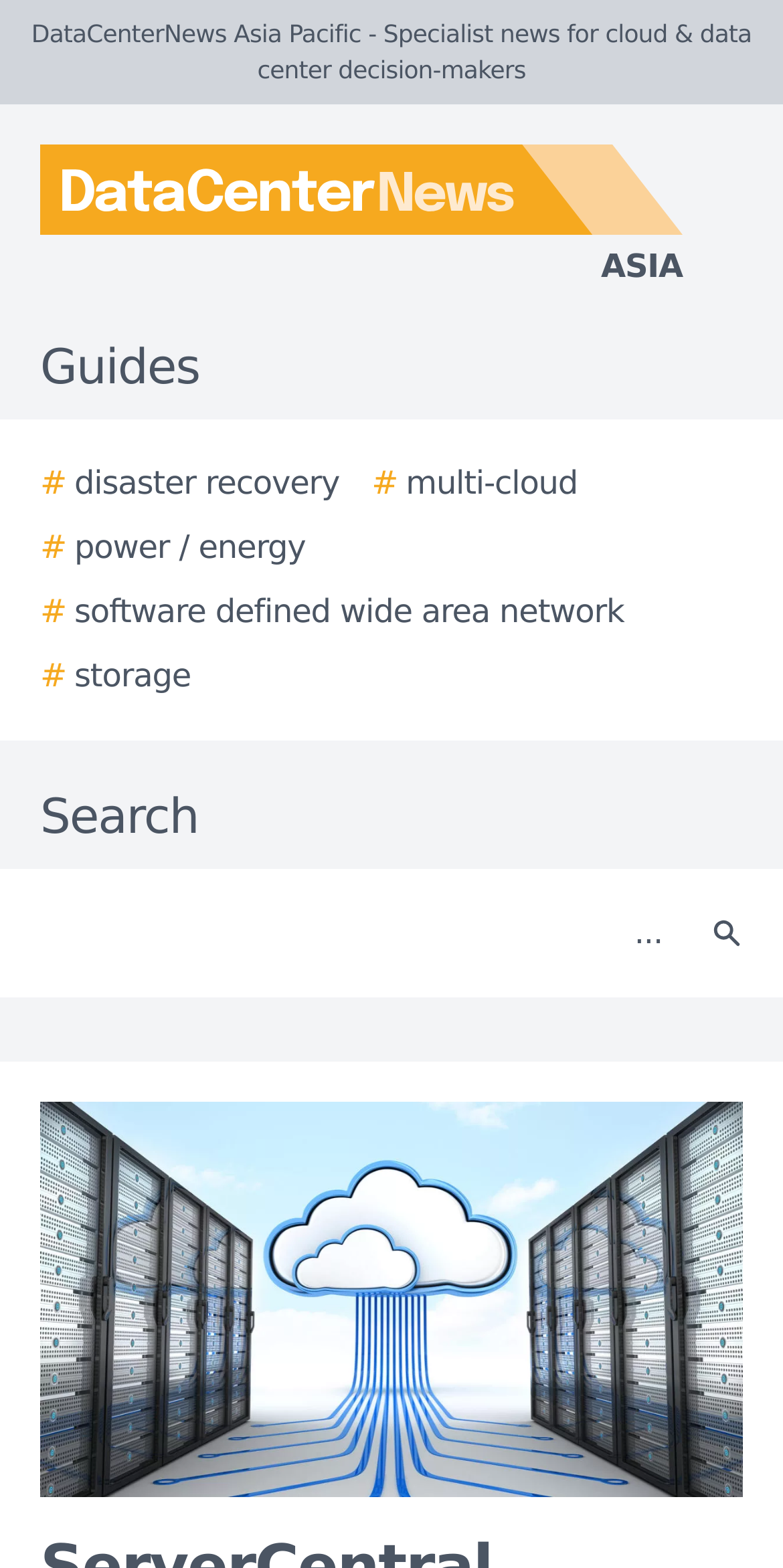Specify the bounding box coordinates of the region I need to click to perform the following instruction: "Click on the DataCenterNews Asia Pacific logo". The coordinates must be four float numbers in the range of 0 to 1, i.e., [left, top, right, bottom].

[0.0, 0.092, 0.923, 0.186]